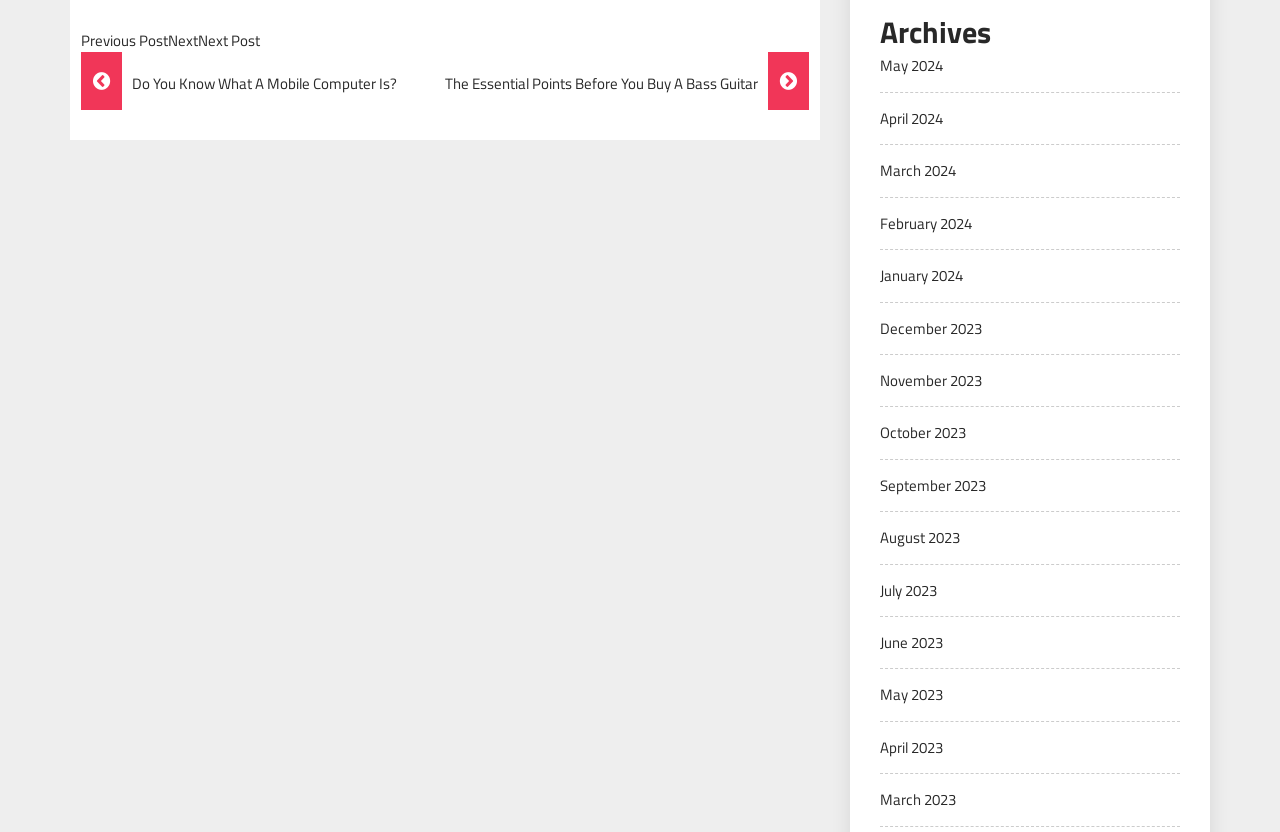What is the title of the post navigation section?
Use the screenshot to answer the question with a single word or phrase.

Post Navigation